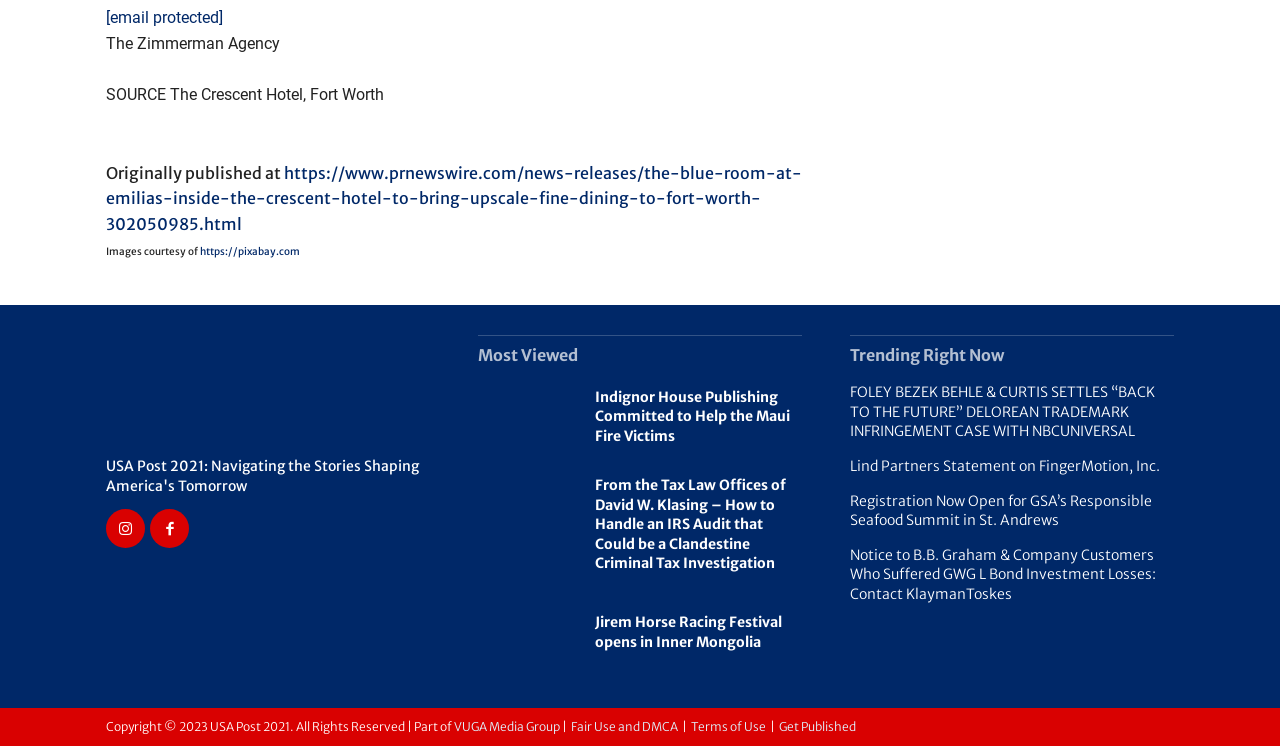Using the given description, provide the bounding box coordinates formatted as (top-left x, top-left y, bottom-right x, bottom-right y), with all values being floating point numbers between 0 and 1. Description: Careers and Fellowships

None